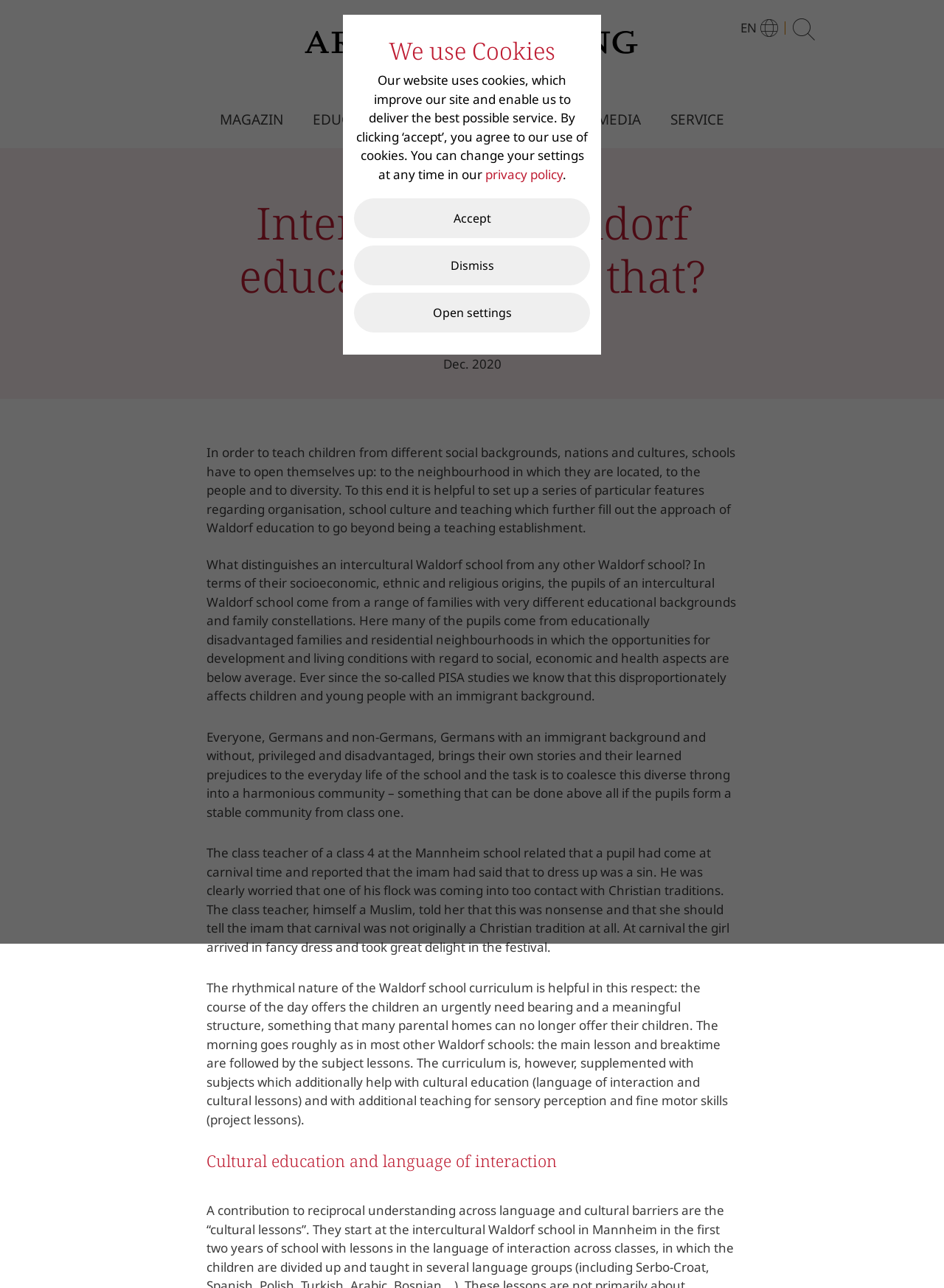Find the bounding box coordinates for the area that should be clicked to accomplish the instruction: "Click the SERVICE link".

[0.71, 0.085, 0.767, 0.101]